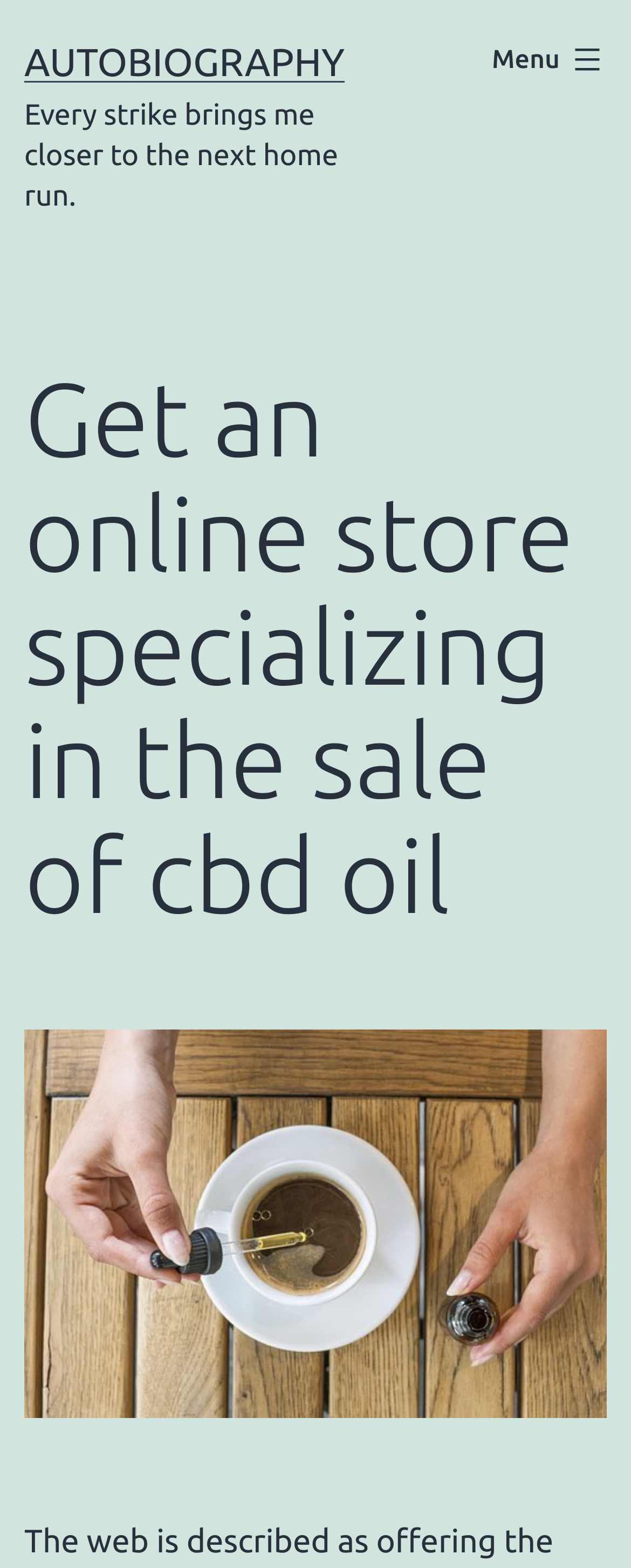Generate the main heading text from the webpage.

Get an online store specializing in the sale of cbd oil